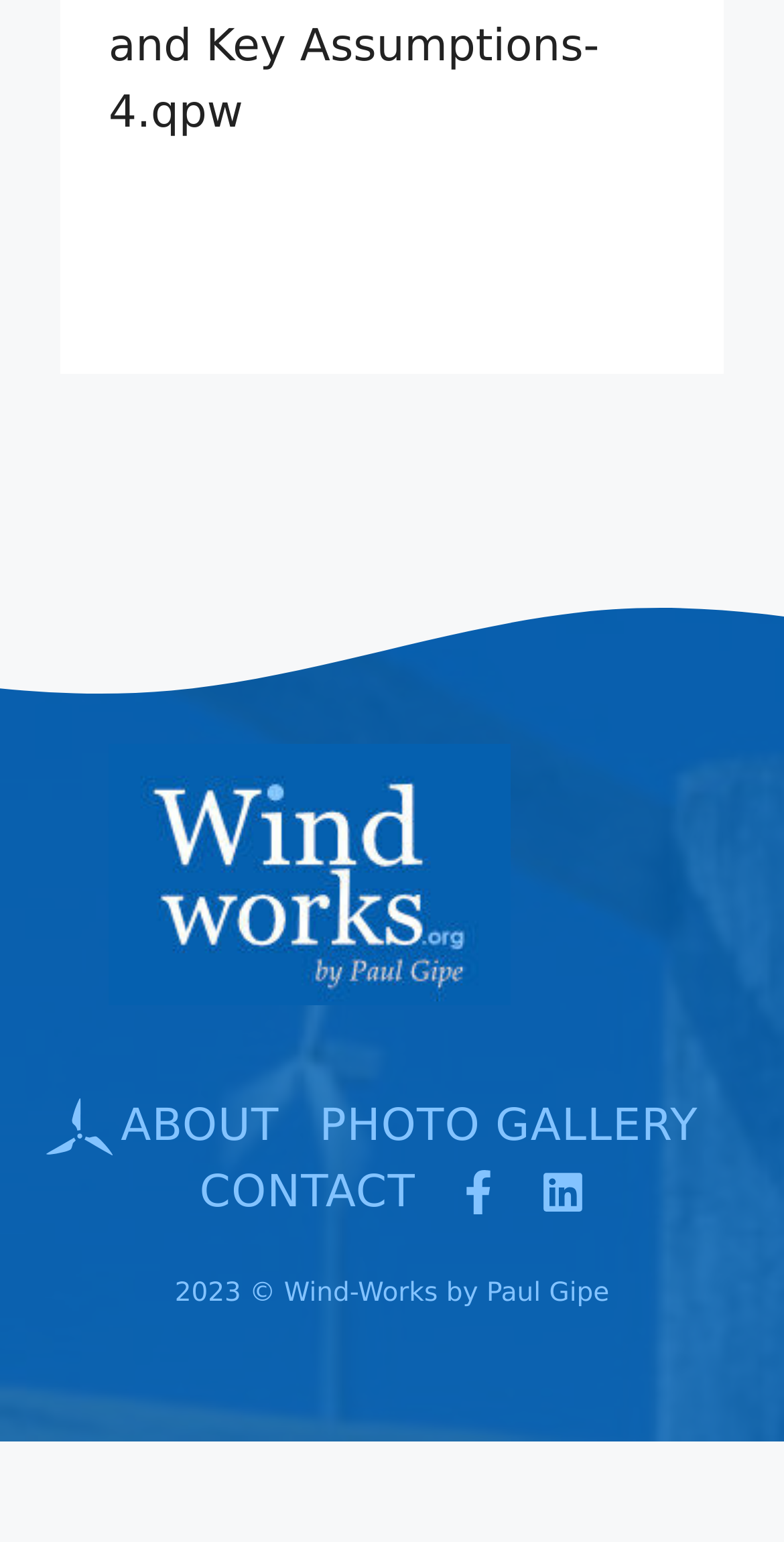What is the name of the website?
Could you give a comprehensive explanation in response to this question?

The StaticText element at the bottom of the page contains the text '2023 © Wind-Works by Paul Gipe', which suggests that the name of the website is Wind-Works.